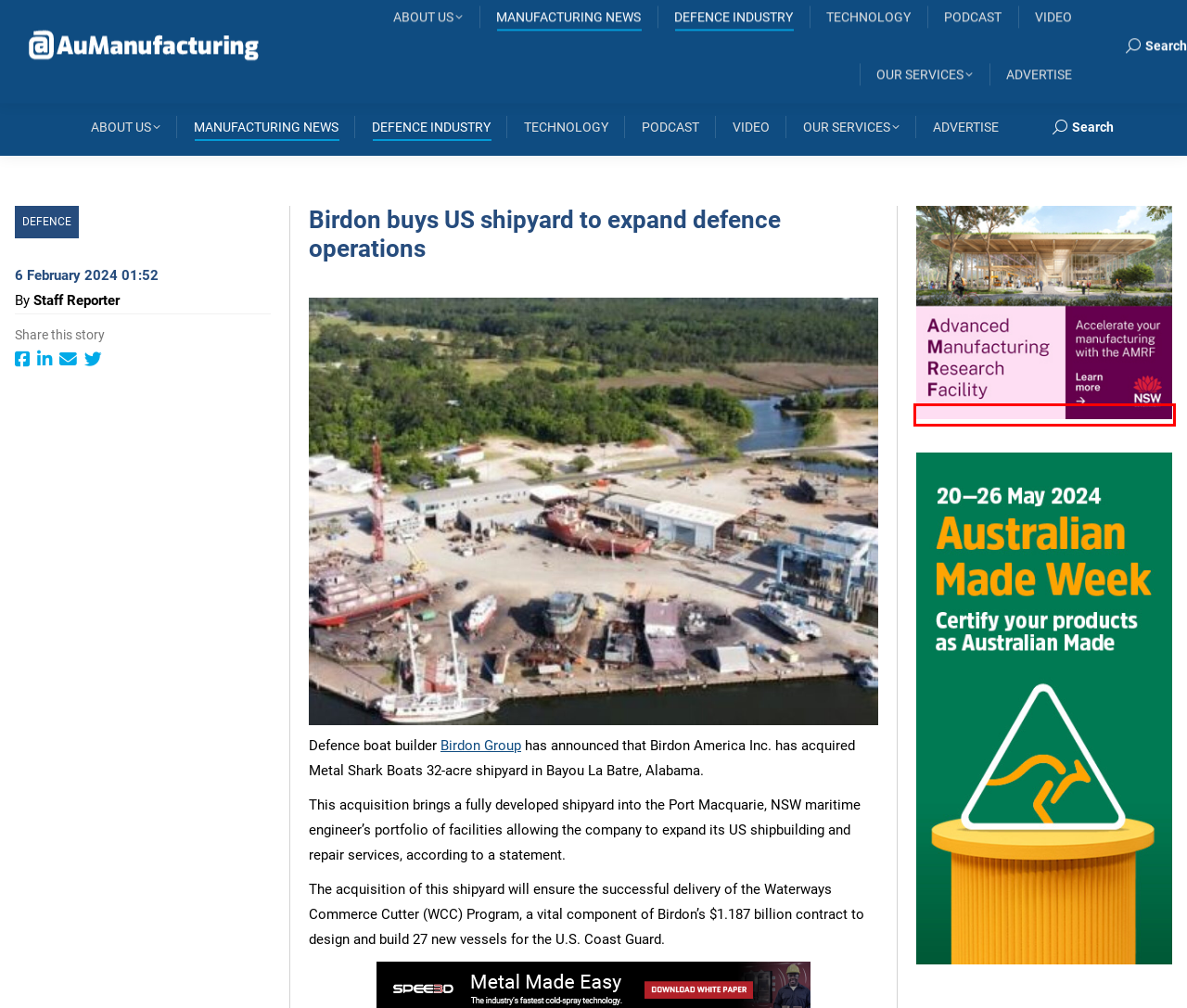Consider the screenshot of a webpage with a red bounding box around an element. Select the webpage description that best corresponds to the new page after clicking the element inside the red bounding box. Here are the candidates:
A. Support Us - Australian Manufacturing Forum
B. Podcast Archives - Australian Manufacturing Forum
C. Advanced Manufacturing Research Facility - Western Parkland City Authority
D. You searched for Birdon Group - Australian Manufacturing Forum
E. Videos Archives - Australian Manufacturing Forum
F. Birdon Group Archives - Australian Manufacturing Forum
G. Manufacturing & Wholesale Services  - BDO
H. Register - The Australian Made Campaign

C